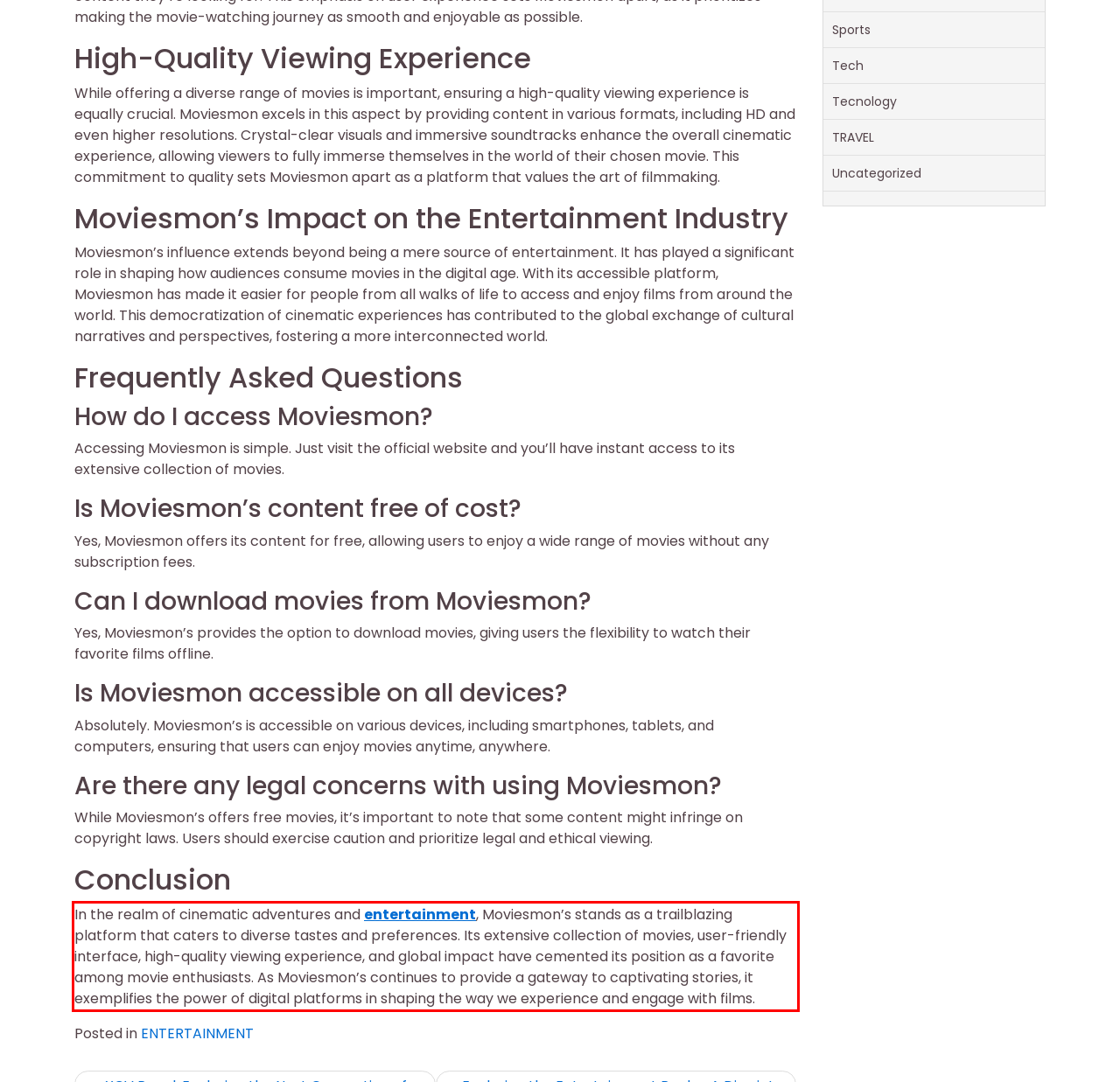Using the provided screenshot of a webpage, recognize the text inside the red rectangle bounding box by performing OCR.

In the realm of cinematic adventures and entertainment, Moviesmon’s stands as a trailblazing platform that caters to diverse tastes and preferences. Its extensive collection of movies, user-friendly interface, high-quality viewing experience, and global impact have cemented its position as a favorite among movie enthusiasts. As Moviesmon’s continues to provide a gateway to captivating stories, it exemplifies the power of digital platforms in shaping the way we experience and engage with films.